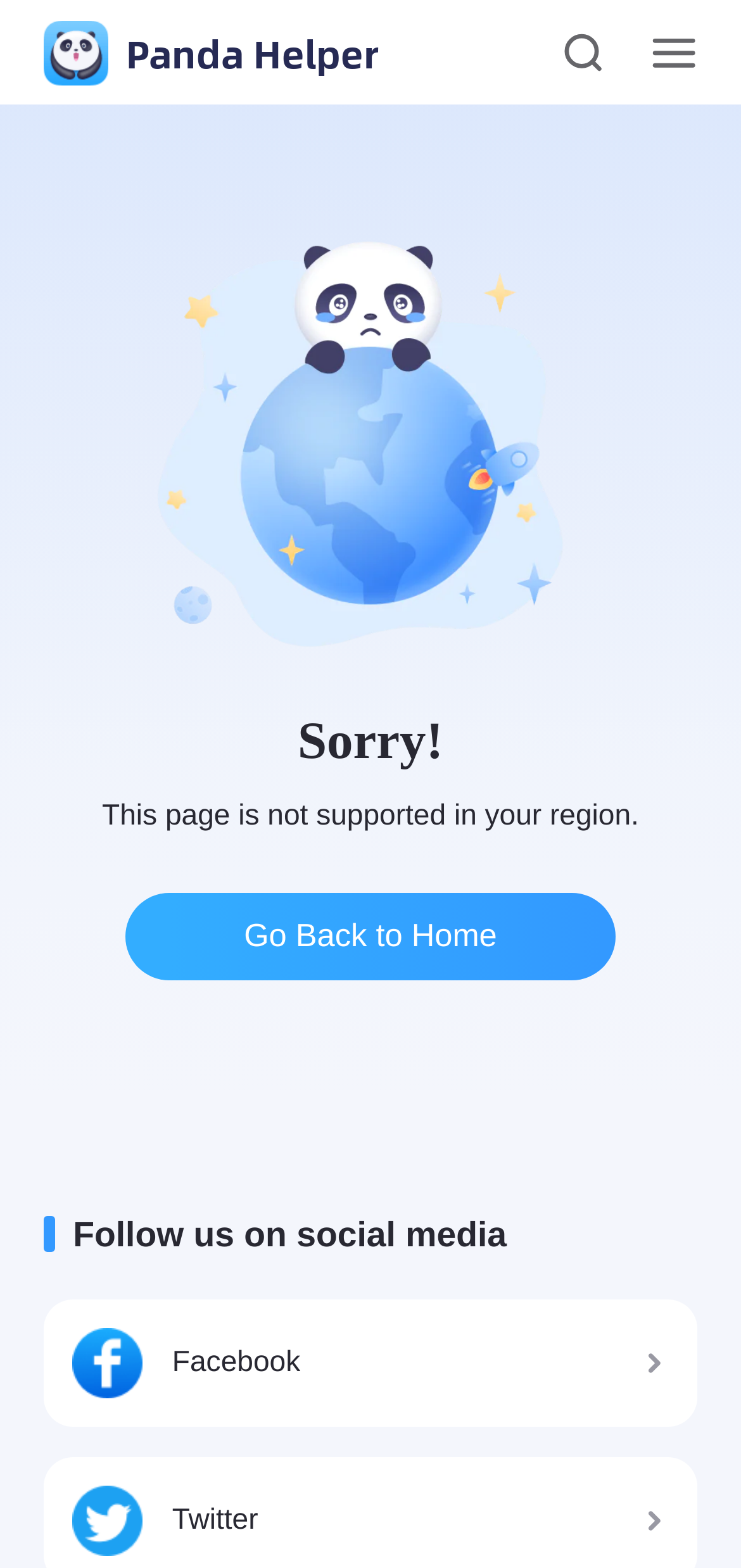Use one word or a short phrase to answer the question provided: 
What is the purpose of the page?

Error page